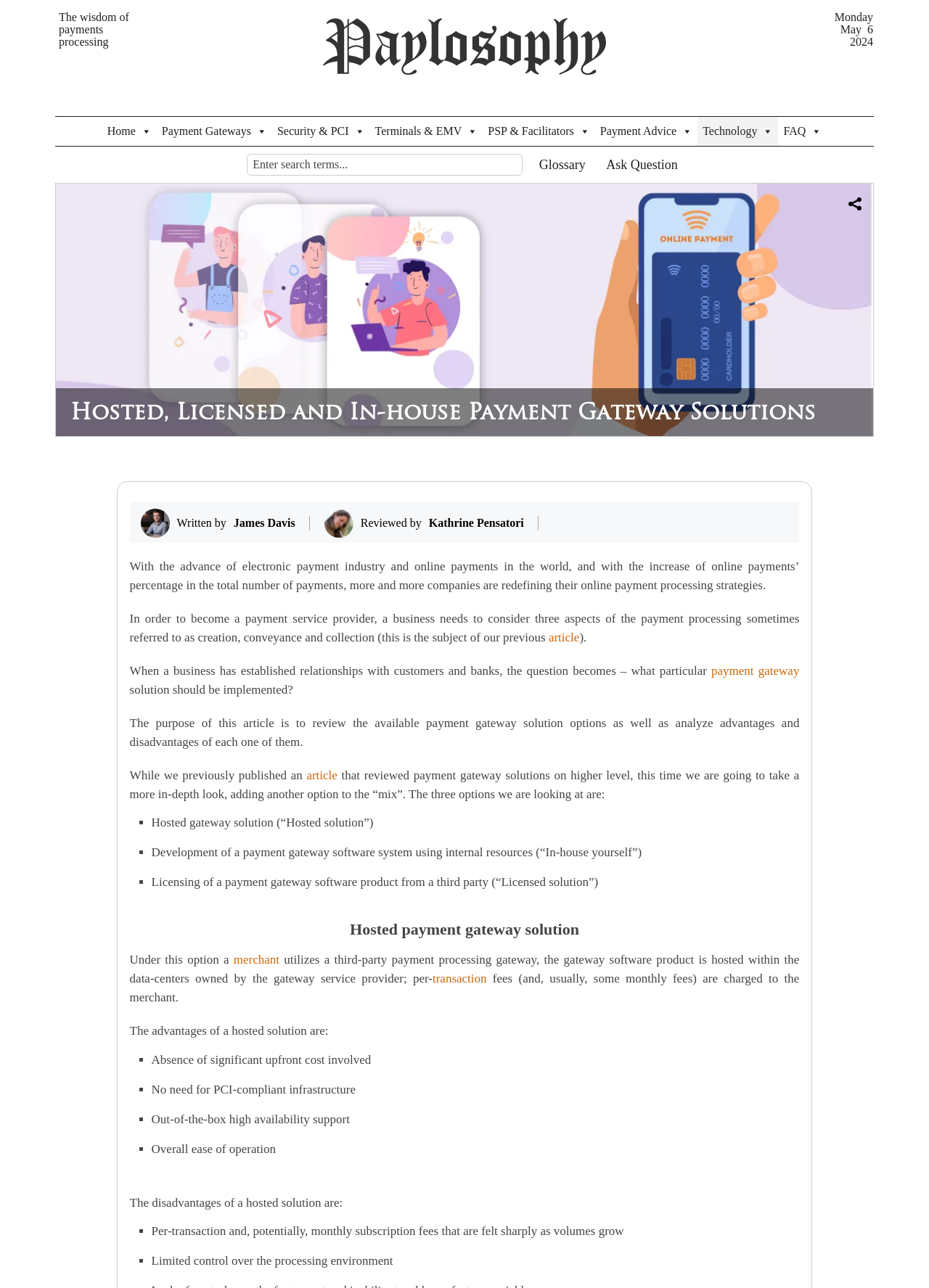Please identify the coordinates of the bounding box for the clickable region that will accomplish this instruction: "Click the 'Payment Gateways' link".

[0.169, 0.091, 0.293, 0.113]